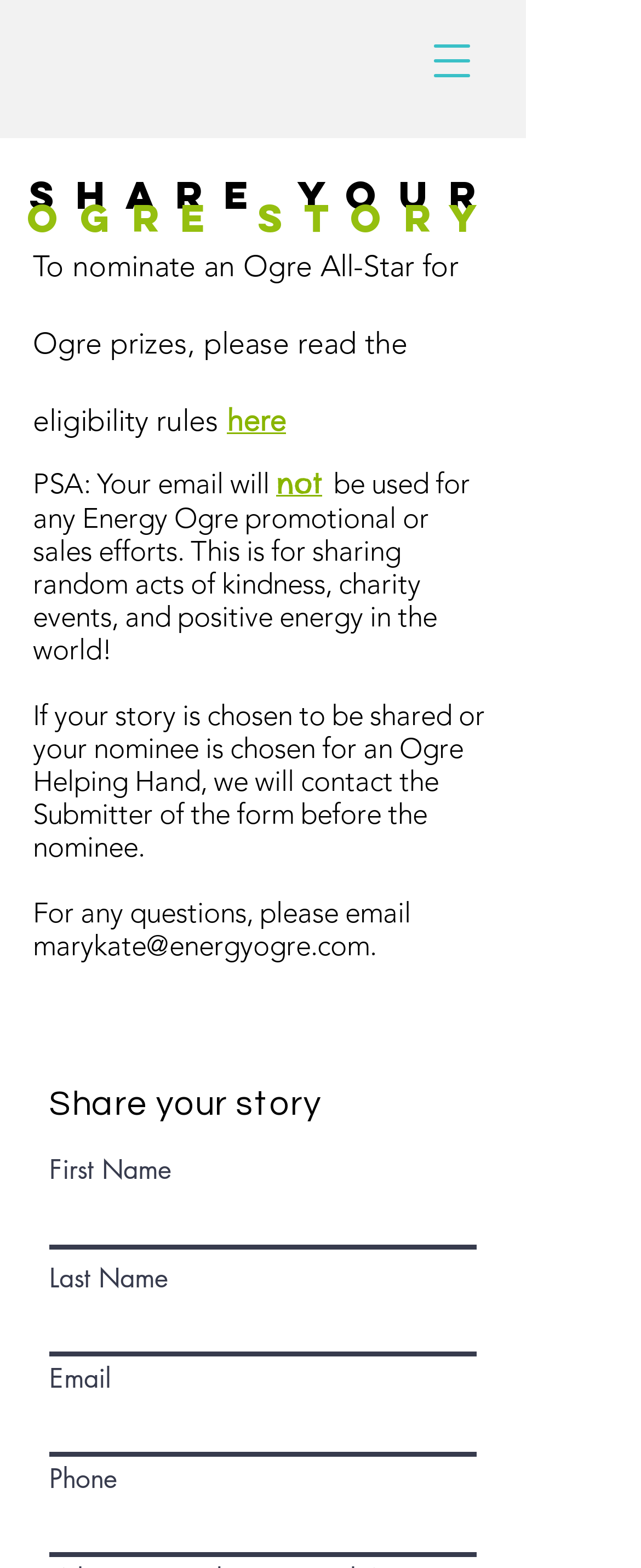Given the description: "marykate@energyogre.com", determine the bounding box coordinates of the UI element. The coordinates should be formatted as four float numbers between 0 and 1, [left, top, right, bottom].

[0.051, 0.592, 0.577, 0.613]